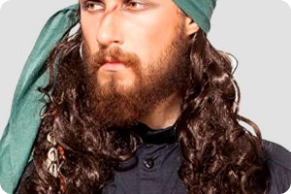Is the man's expression serious or smiling?
Based on the image, answer the question with as much detail as possible.

The caption highlights the man's serious expression, which is a key aspect of his overall appearance and aligns with the adventurous spirit often associated with pirates.